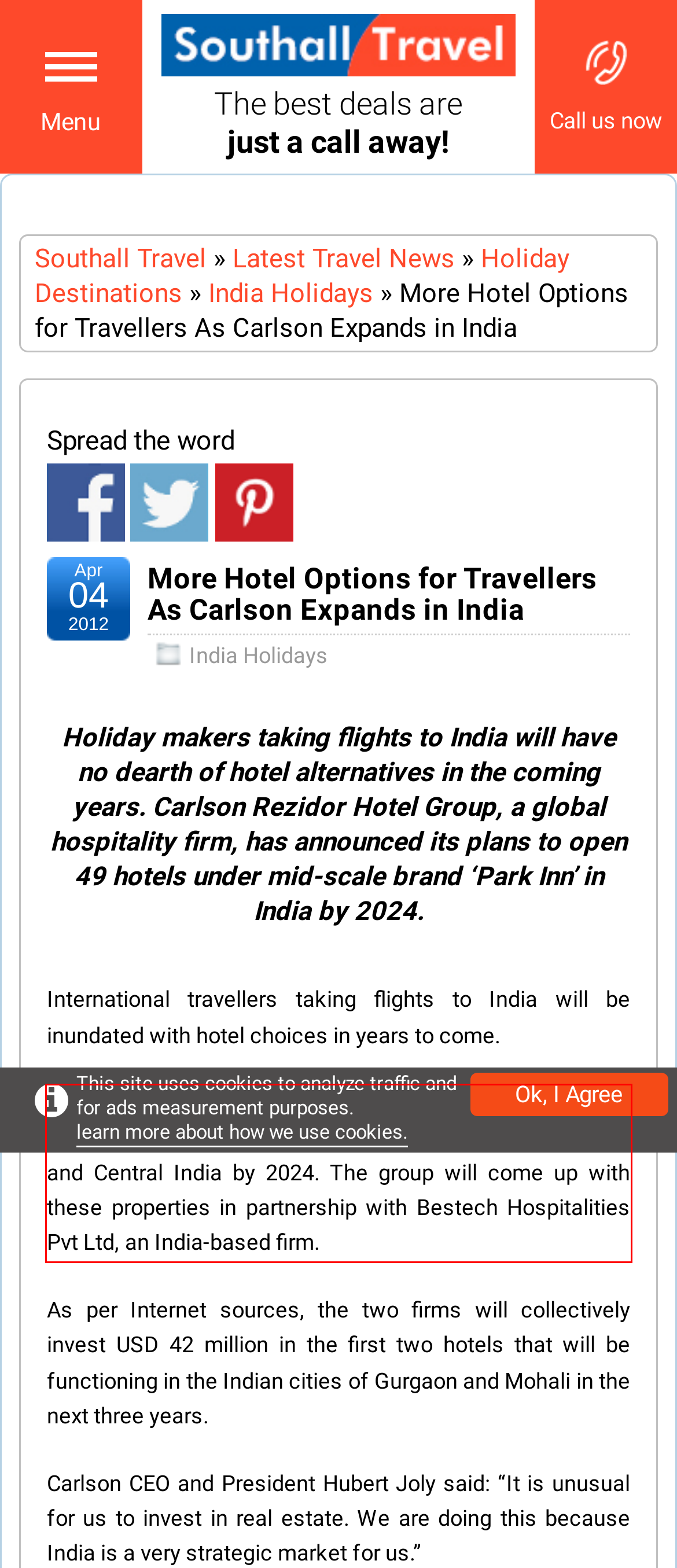You are provided with a screenshot of a webpage containing a red bounding box. Please extract the text enclosed by this red bounding box.

Carlson Rezidor Hotel Group announced Monday that it will open 49 hotels under mid-scale brand ‘Park Inn’ in North and Central India by 2024. The group will come up with these properties in partnership with Bestech Hospitalities Pvt Ltd, an India-based firm.